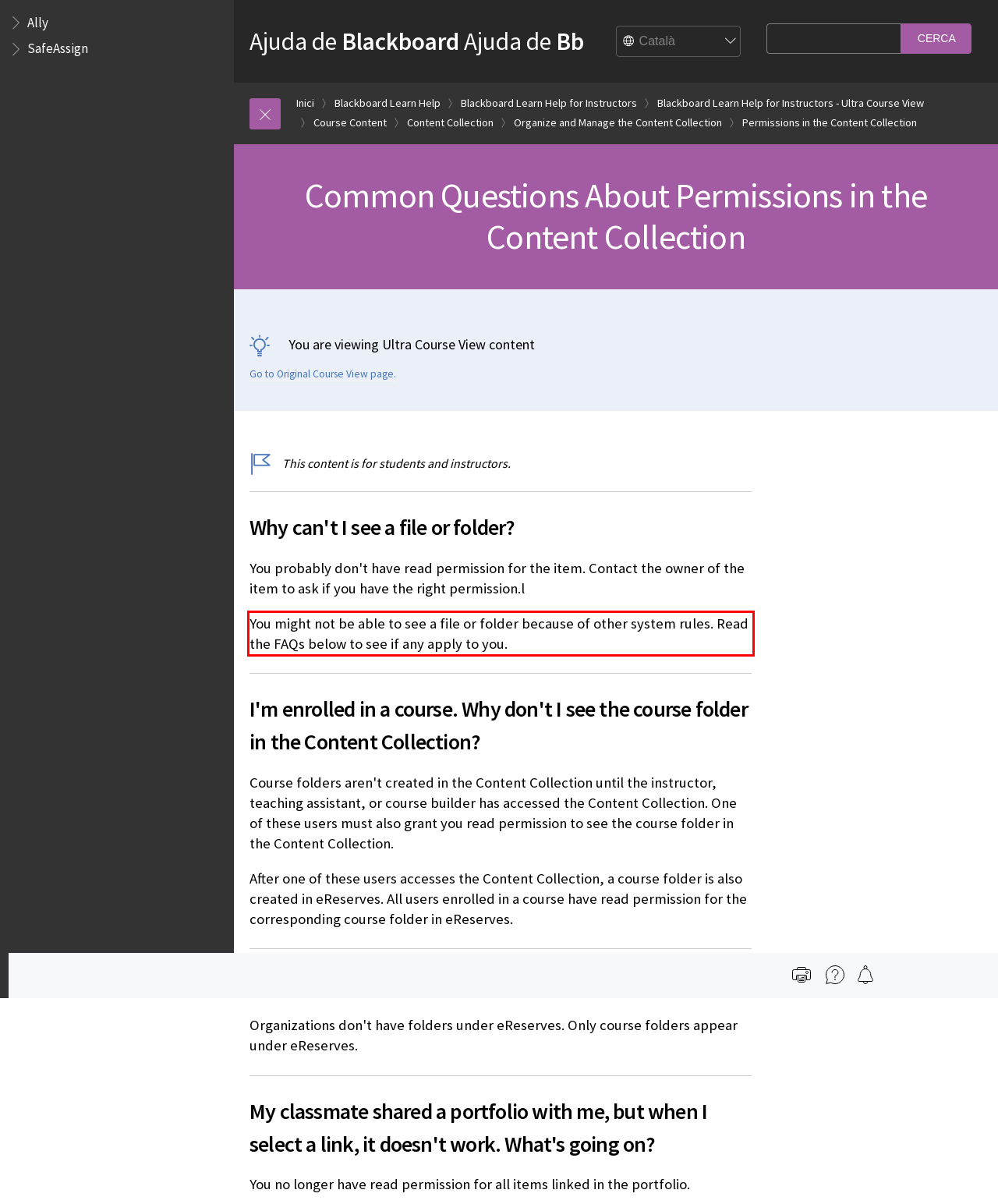With the provided screenshot of a webpage, locate the red bounding box and perform OCR to extract the text content inside it.

You might not be able to see a file or folder because of other system rules. Read the FAQs below to see if any apply to you.